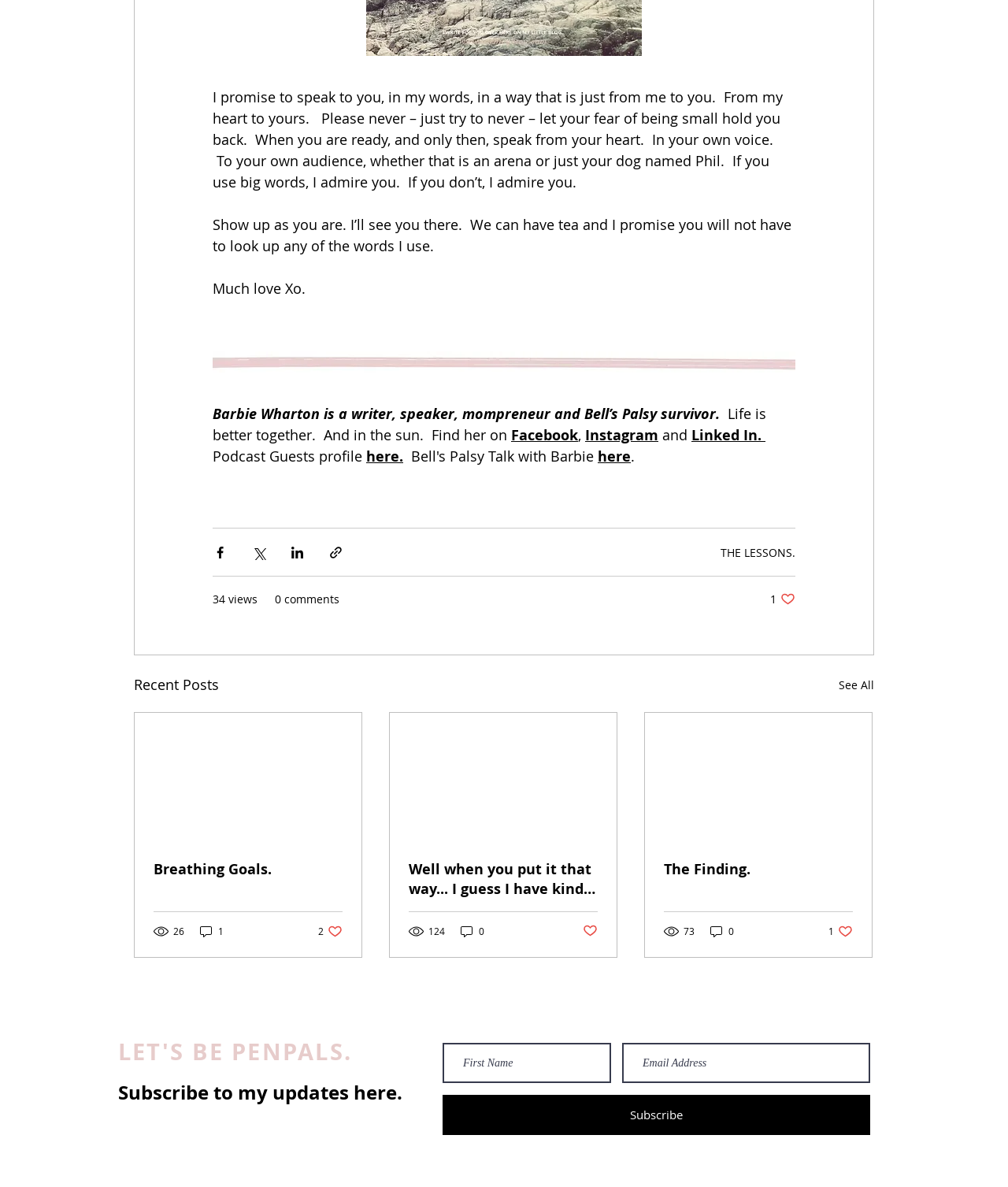What is the purpose of the textbox with label 'Email Address'?
Based on the screenshot, respond with a single word or phrase.

To subscribe to updates